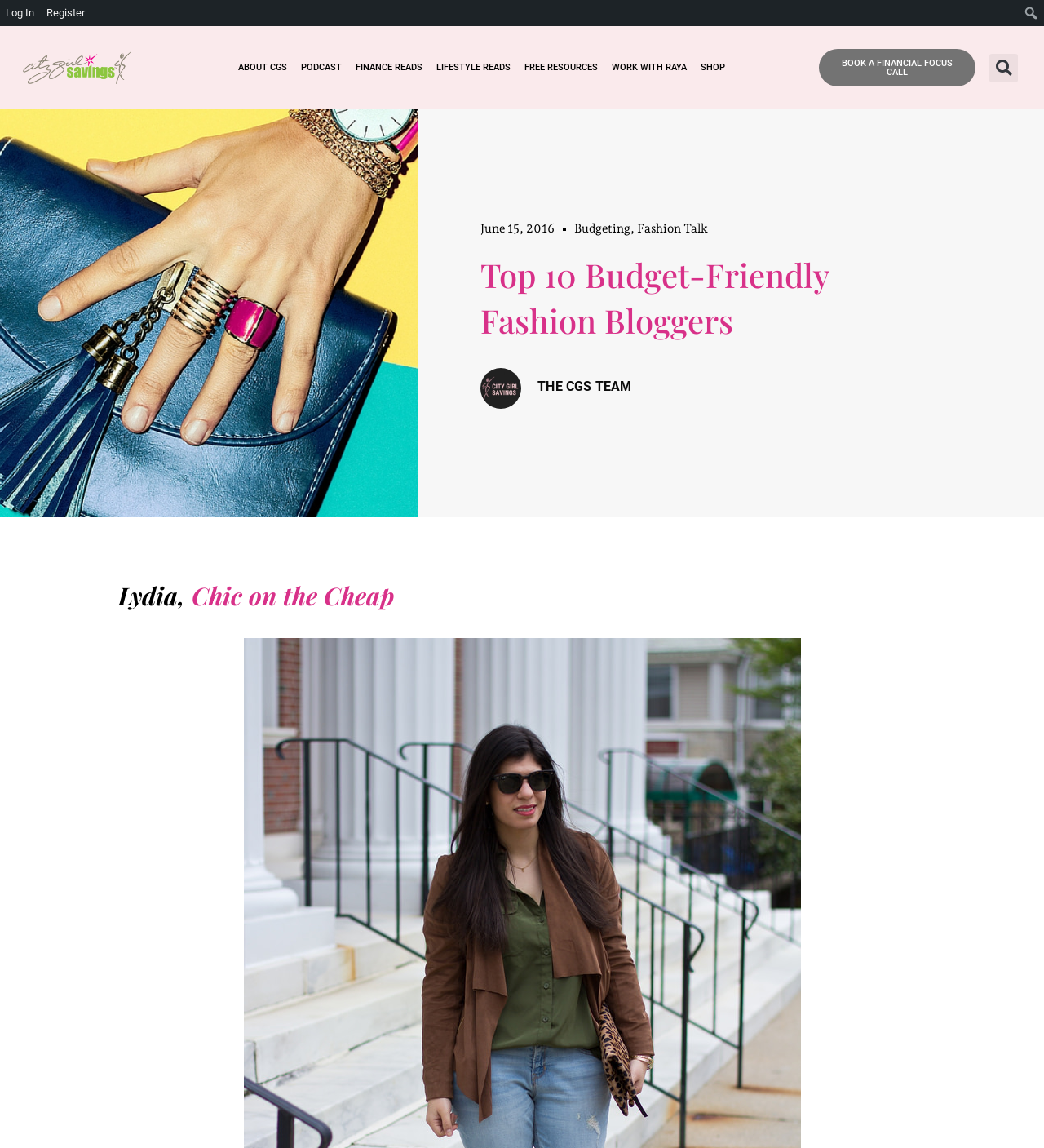Can you give a comprehensive explanation to the question given the content of the image?
What is the name of the first blogger mentioned?

The heading 'Lydia, Chic on the Cheap' is displayed below the main heading, indicating that Lydia is the first blogger mentioned in the article, and her blog is called 'Chic on the Cheap'.